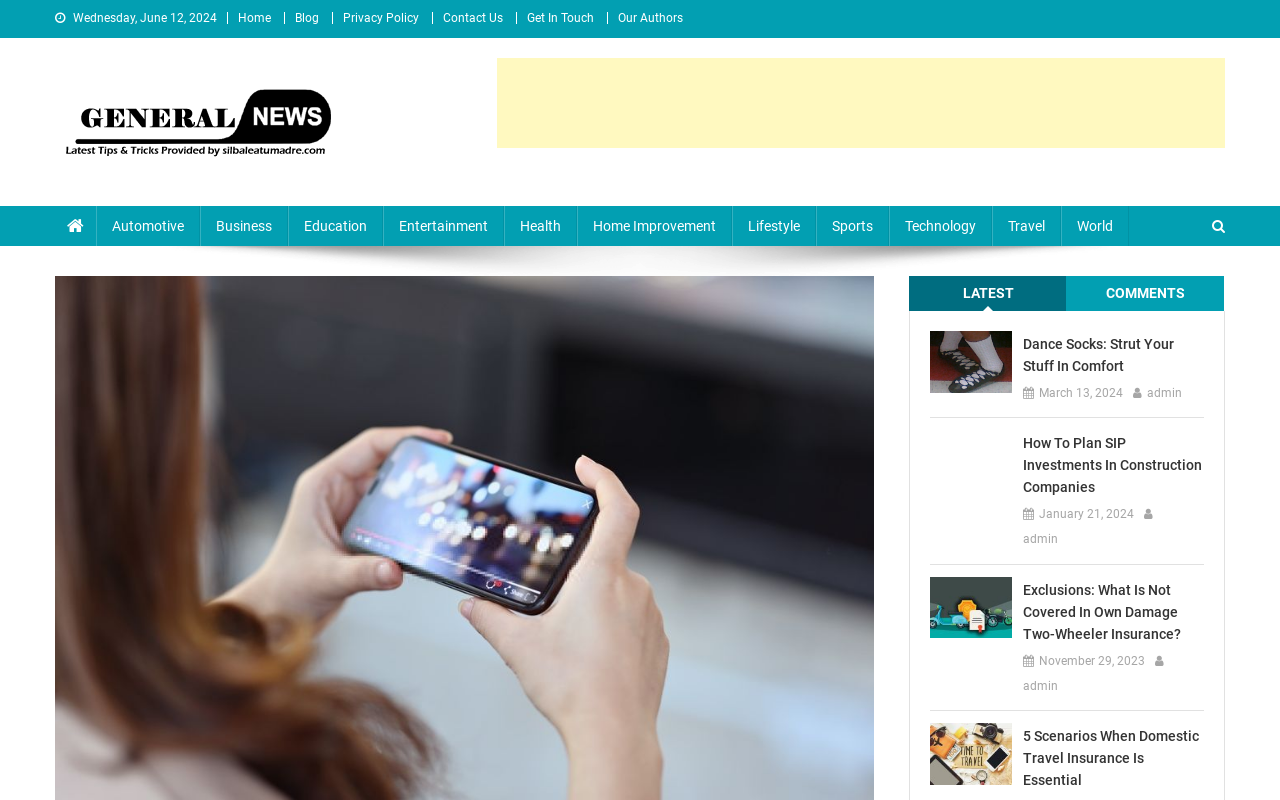Identify the bounding box of the HTML element described as: "March 13, 2024March 19, 2024".

[0.812, 0.479, 0.878, 0.506]